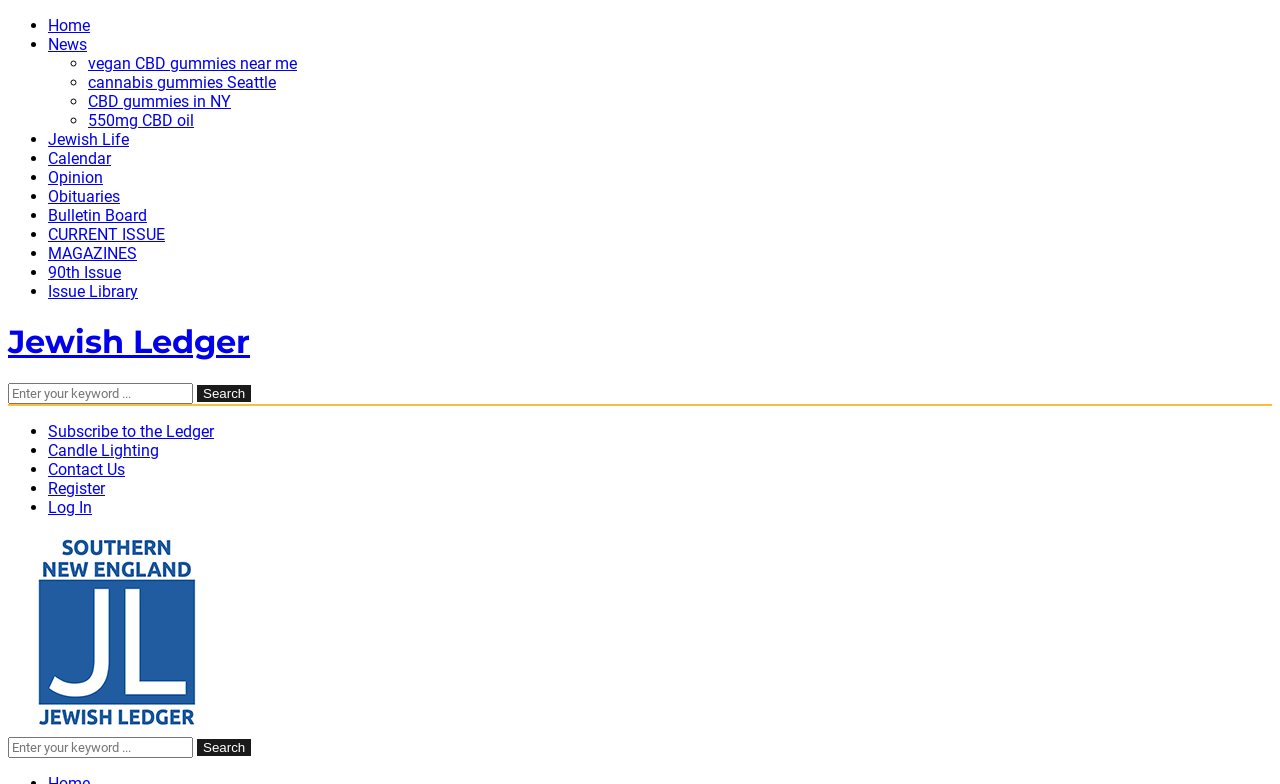Pinpoint the bounding box coordinates of the area that must be clicked to complete this instruction: "Log In".

[0.038, 0.635, 0.072, 0.659]